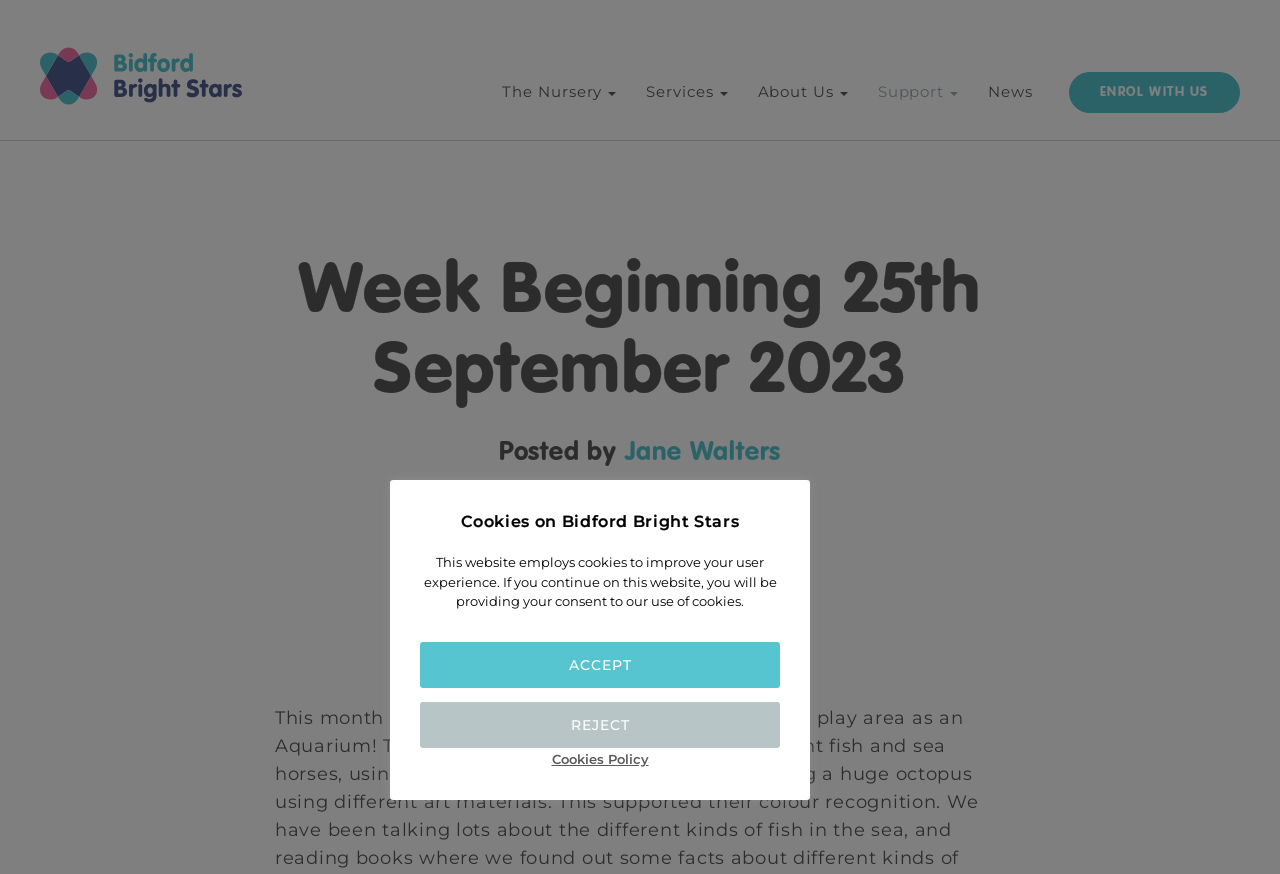Please identify the bounding box coordinates of the element that needs to be clicked to execute the following command: "view services". Provide the bounding box using four float numbers between 0 and 1, formatted as [left, top, right, bottom].

[0.493, 0.082, 0.58, 0.16]